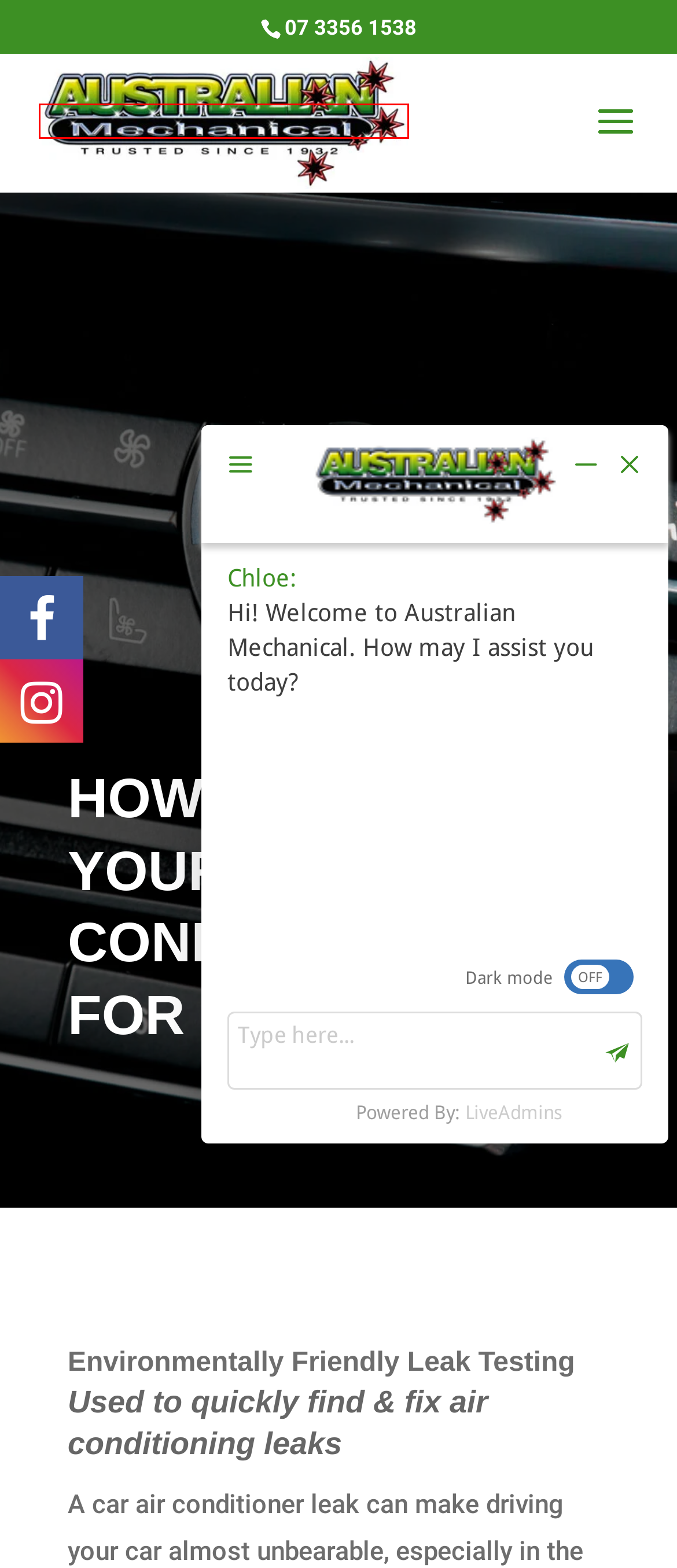Using the screenshot of a webpage with a red bounding box, pick the webpage description that most accurately represents the new webpage after the element inside the red box is clicked. Here are the candidates:
A. Web Design Brisbane | Custom Websites | Small Business Specialist
B. Auto Blog | Australian Mechanical
C. My Check Engine Light Is On, What Do I Do?
D. How To Tell if Your Car Aircon Needs a Regas?
E. Australian Mechanical: Mechanic Pickering Street, Enoggera
F. Tips and Advice Archives - Australian Mechanical
G. $99 Car Service, Is It Saving You Money? - Australian Mechanical
H. Contact Us On 07 3356 1538 | Australian Mechanical | Brisbane

E